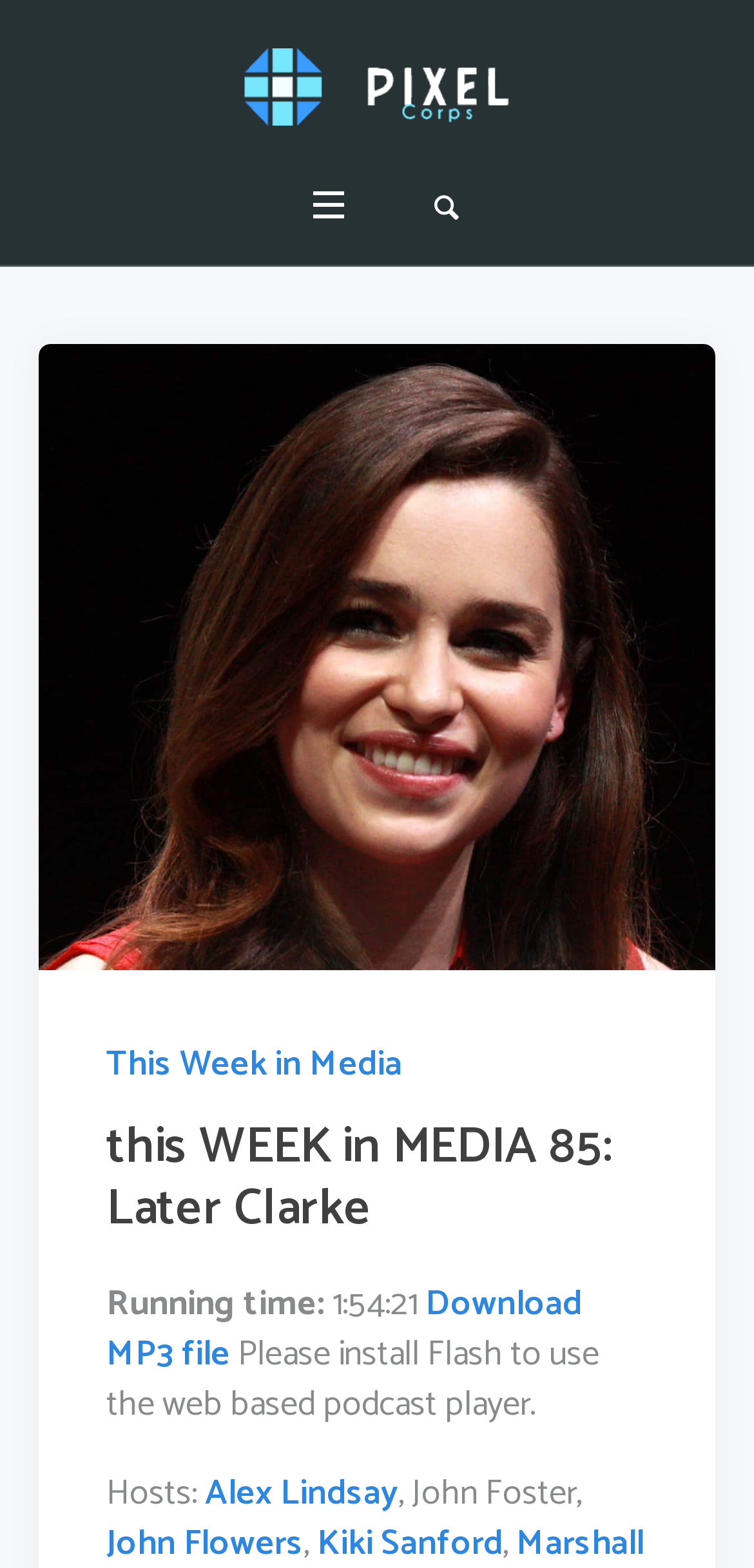What is the title of the podcast episode?
Provide a detailed and well-explained answer to the question.

I found the title of the podcast episode by looking at the text 'this WEEK in MEDIA 85: Later Clarke' which is located at the top of the webpage and is also the title of the image and link.